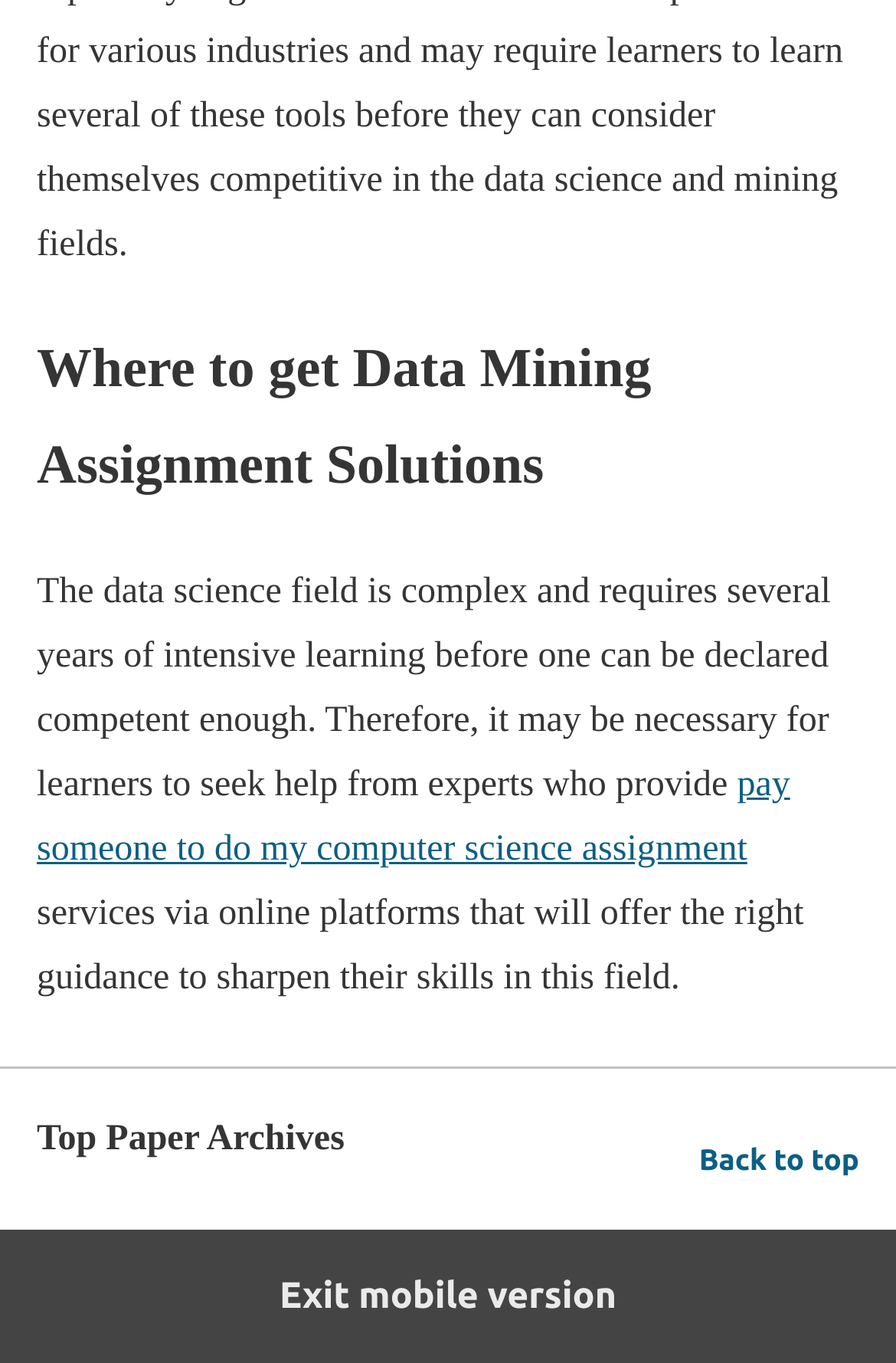What is the location of the 'Back to top' link?
Based on the screenshot, give a detailed explanation to answer the question.

The 'Back to top' link is located at the bottom right of the webpage, which can be determined by its bounding box coordinates [0.78, 0.832, 0.959, 0.875] that indicate its position.